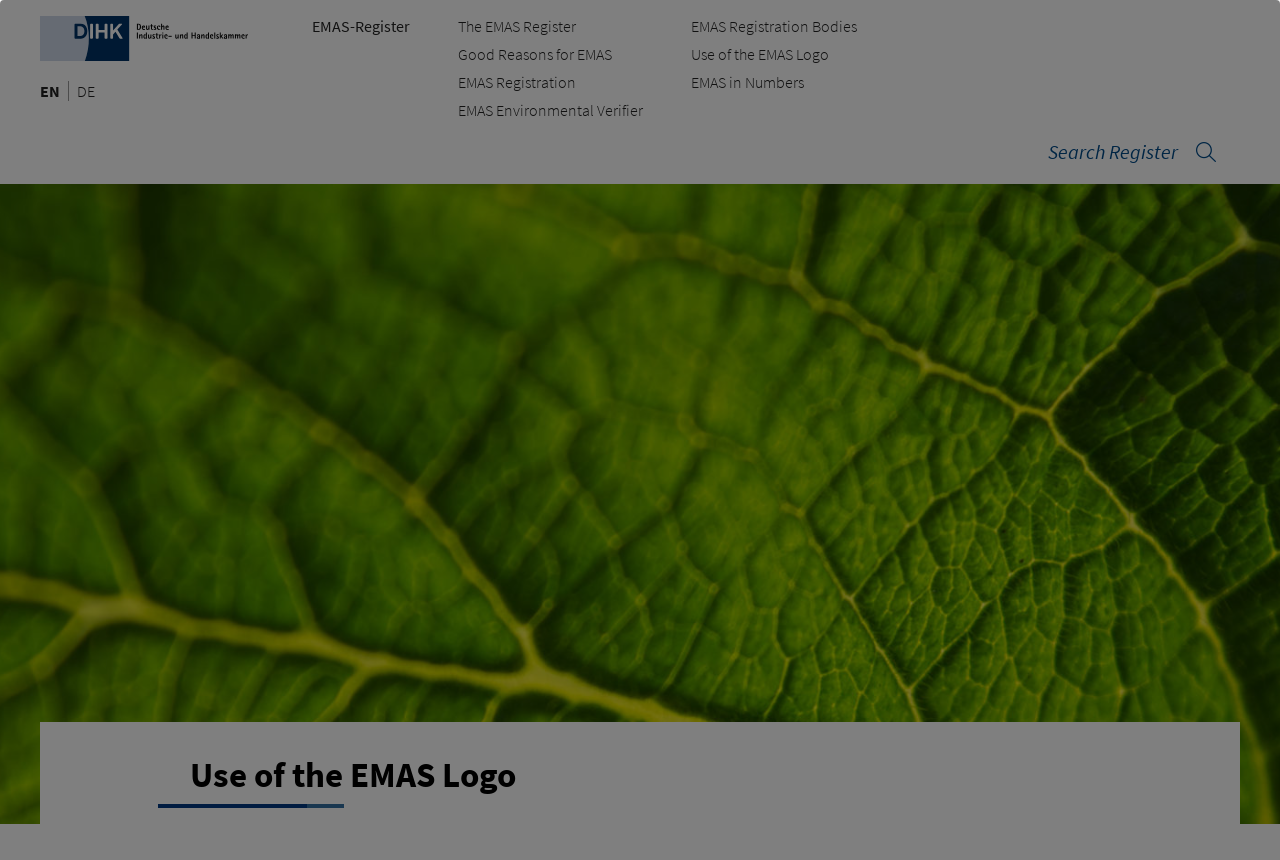Respond concisely with one word or phrase to the following query:
How many language options are available?

2